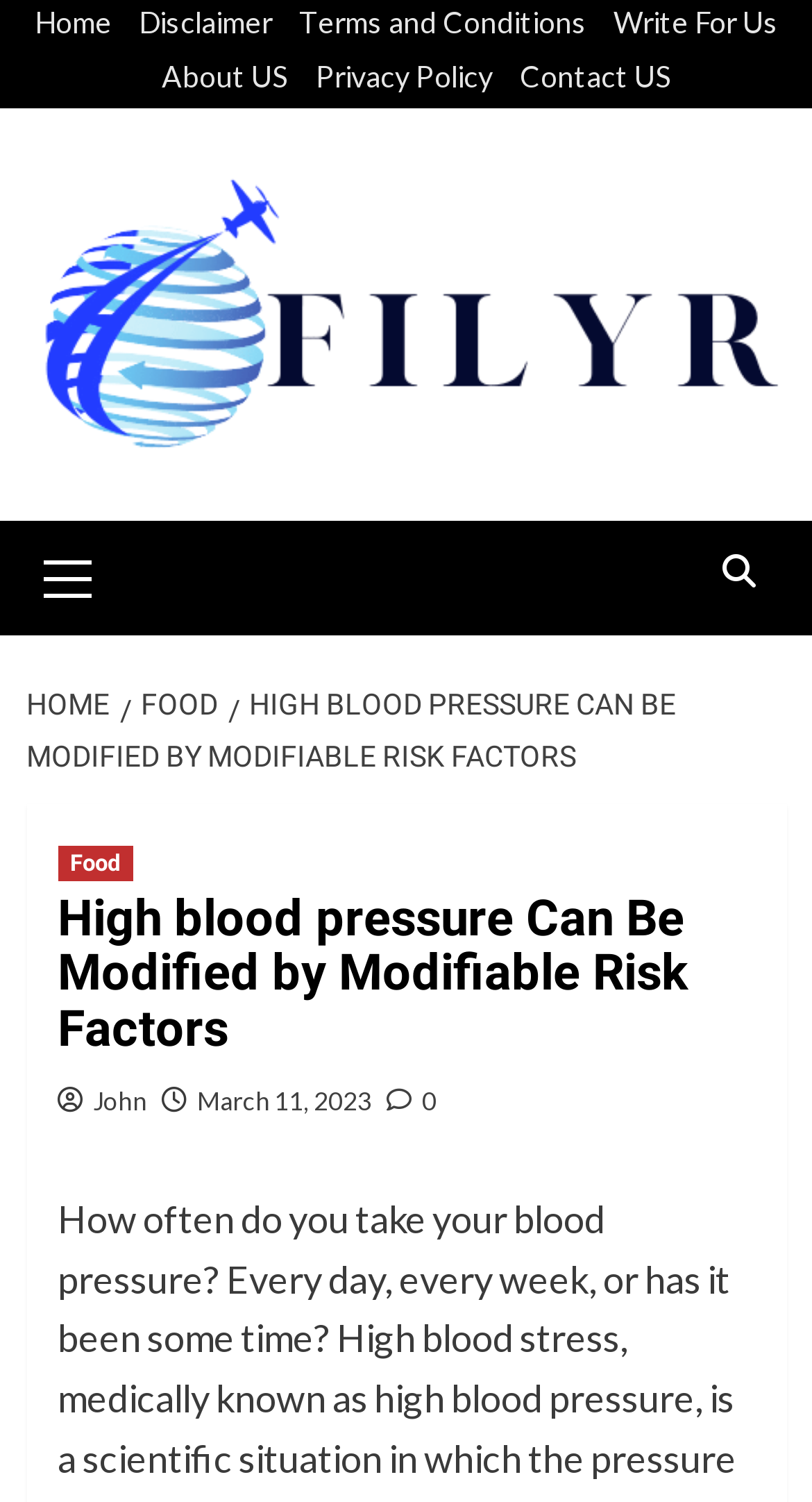Please indicate the bounding box coordinates for the clickable area to complete the following task: "go to home page". The coordinates should be specified as four float numbers between 0 and 1, i.e., [left, top, right, bottom].

[0.042, 0.001, 0.137, 0.036]